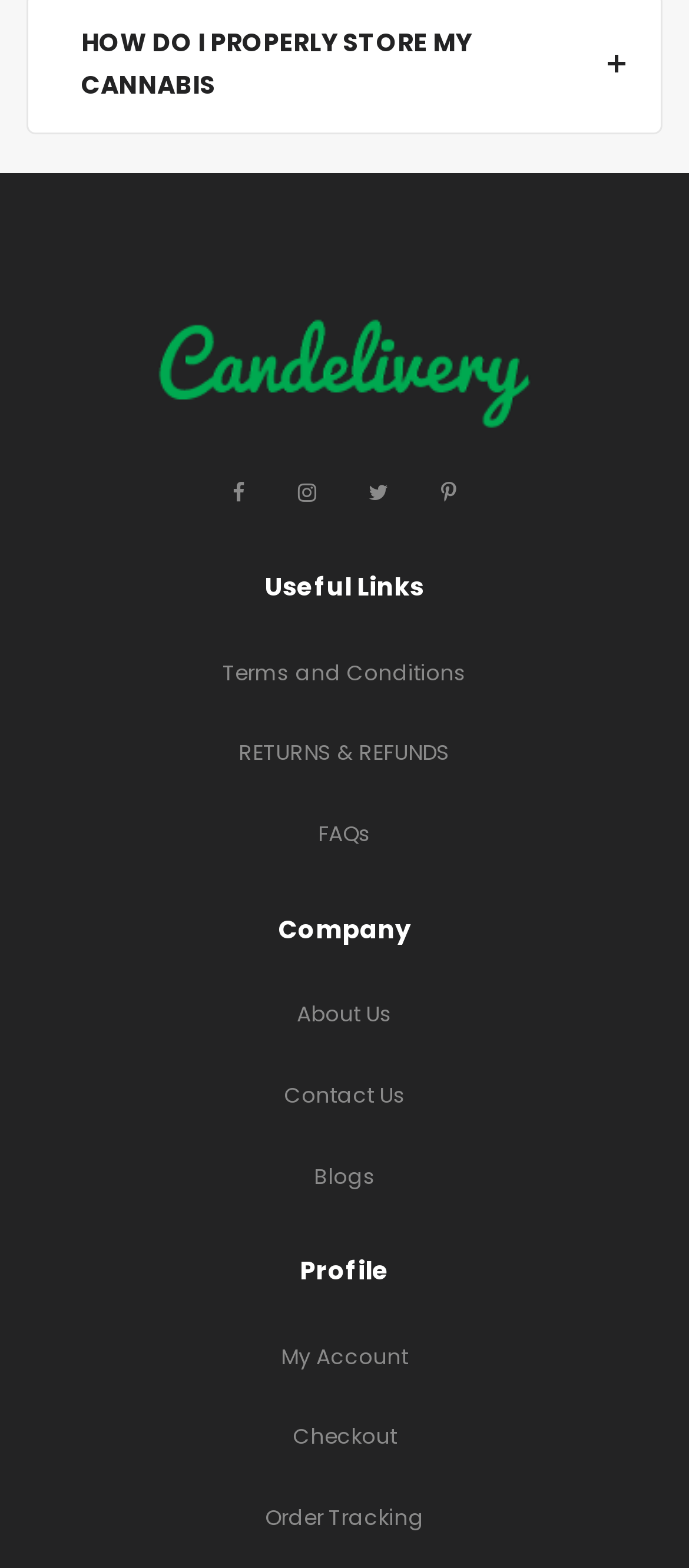Could you provide the bounding box coordinates for the portion of the screen to click to complete this instruction: "View the 'Love Thyself Workshop' event"?

None